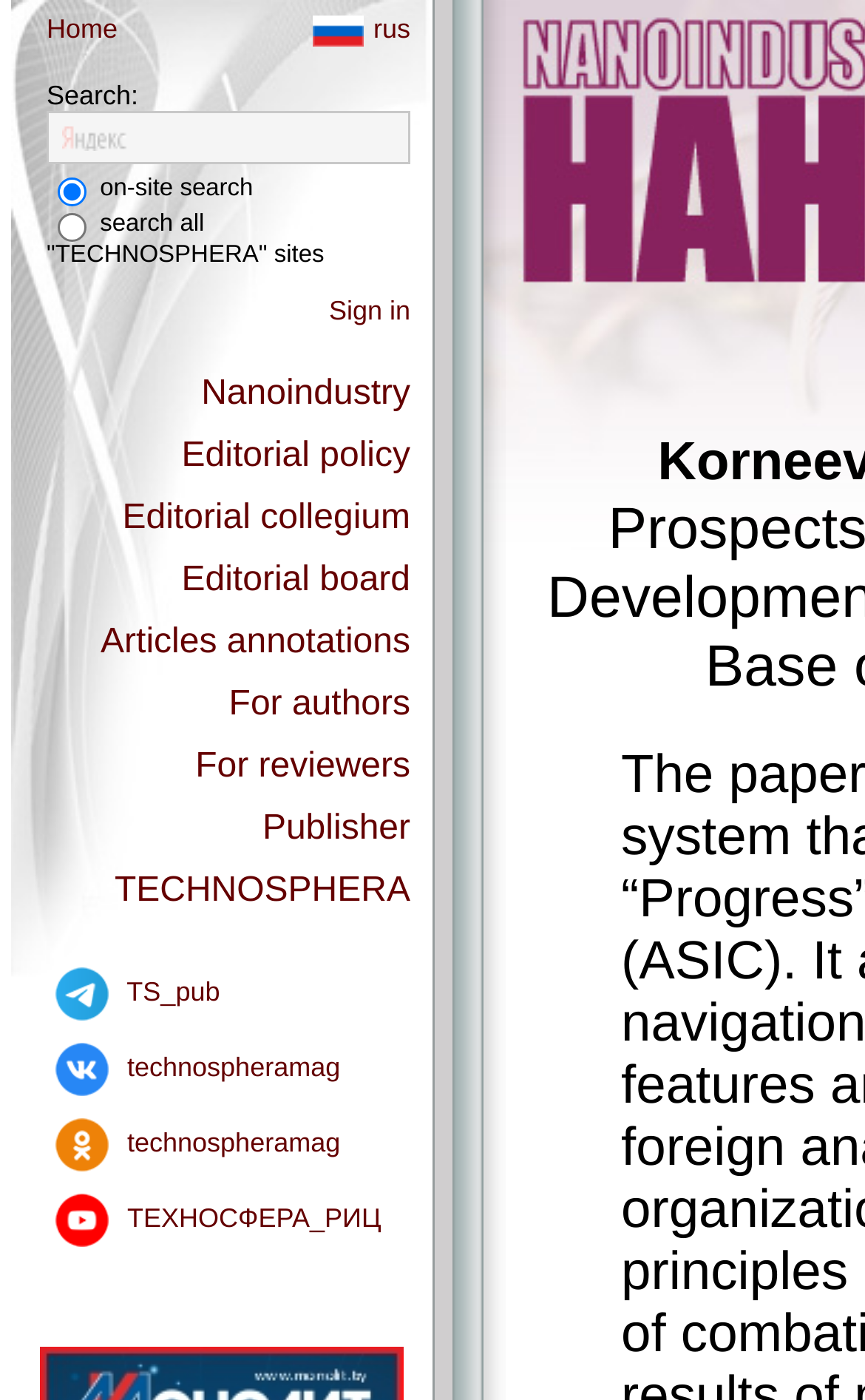Based on the element description "Editorial board", predict the bounding box coordinates of the UI element.

[0.21, 0.401, 0.474, 0.428]